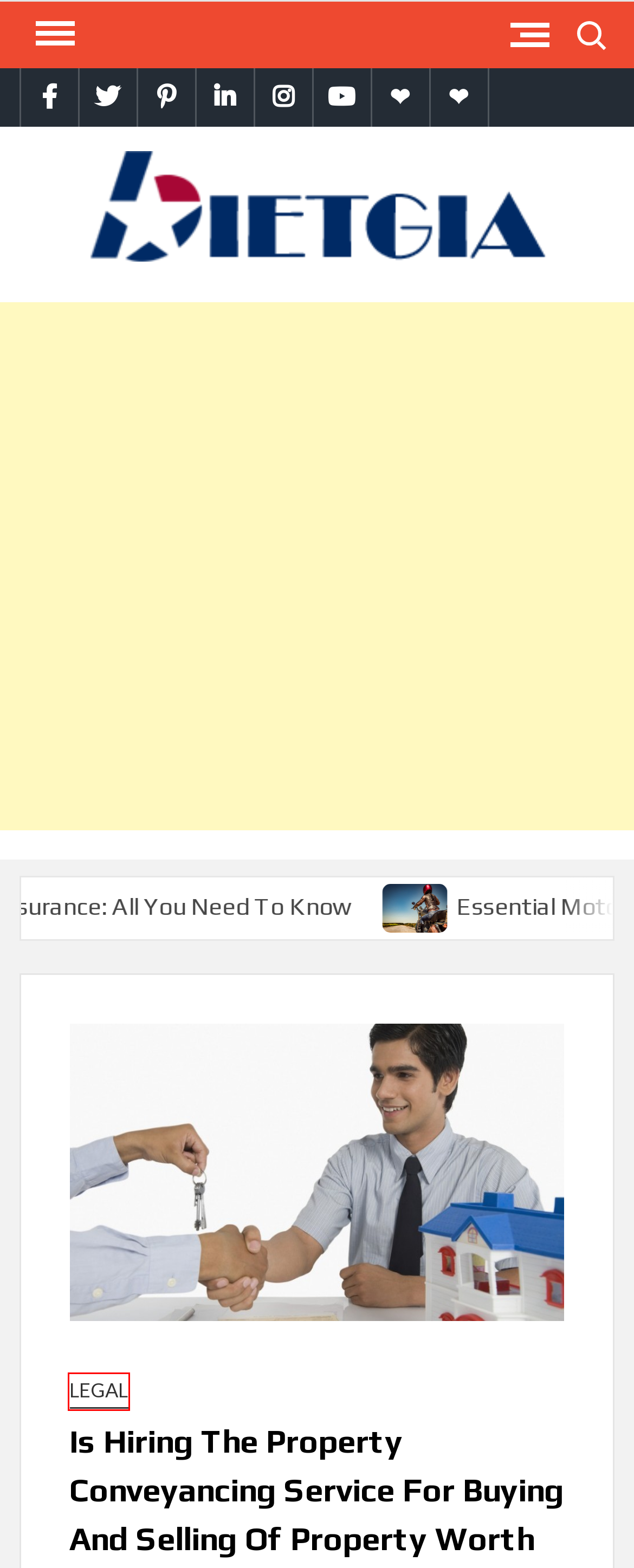You have a screenshot of a webpage, and a red bounding box highlights an element. Select the webpage description that best fits the new page after clicking the element within the bounding box. Options are:
A. Lump sum investing in EV companies - Bietgia
B. Conveyancing Services | Penrith, NSW |
C. Legal Archives - Bietgia
D. Automotive Archives - Bietgia
E. 领英企业服务
F. Inspiring and empowering others: Kevin David Hulse's impact on aspiring entrepreneurs - Bietgia
G. Blog Tool, Publishing Platform, and CMS – WordPress.org
H. KYC For Travel Insurance: All You Need To Know - Bietgia

C